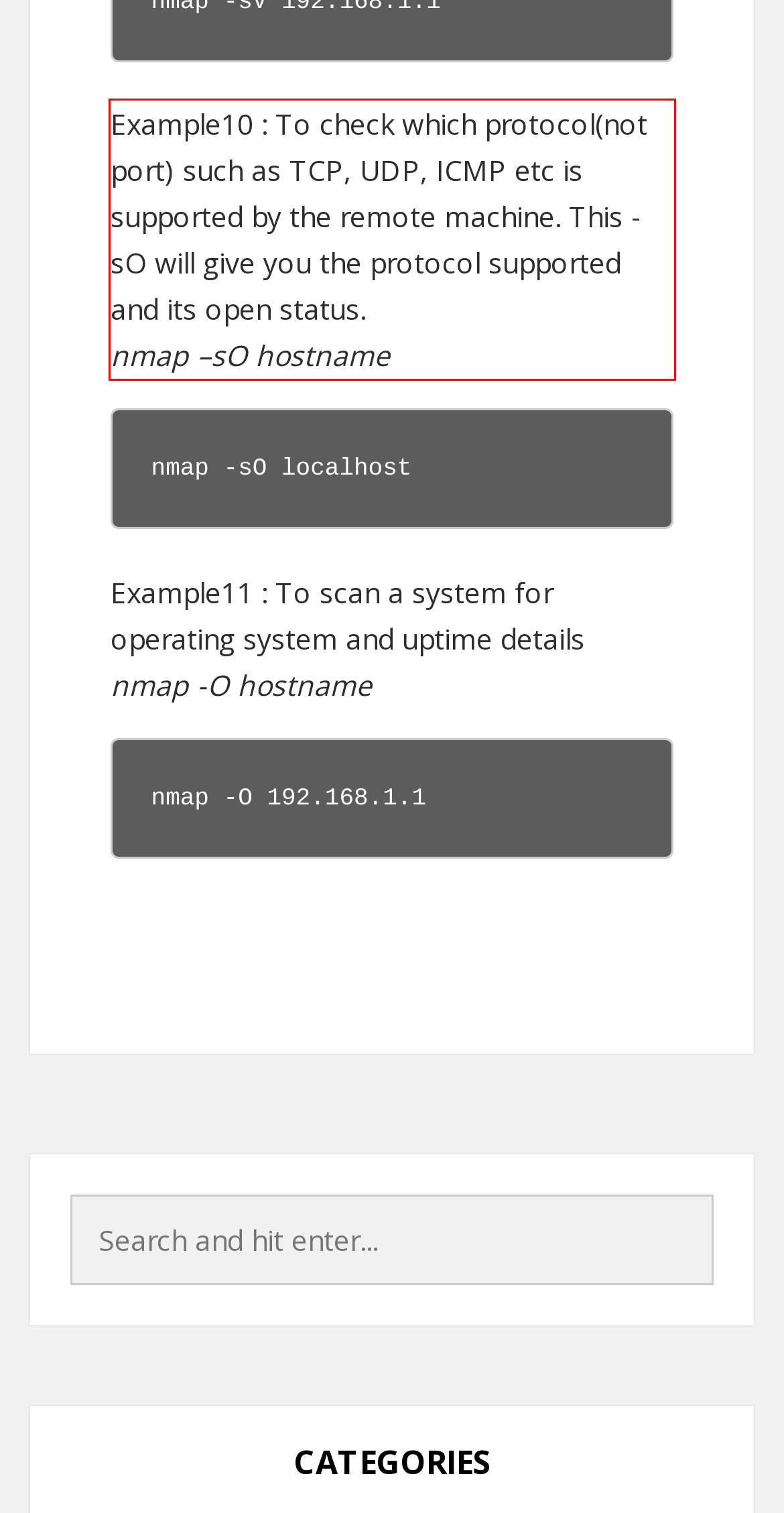Using OCR, extract the text content found within the red bounding box in the given webpage screenshot.

Example10 : To check which protocol(not port) such as TCP, UDP, ICMP etc is supported by the remote machine. This -sO will give you the protocol supported and its open status. nmap –sO hostname